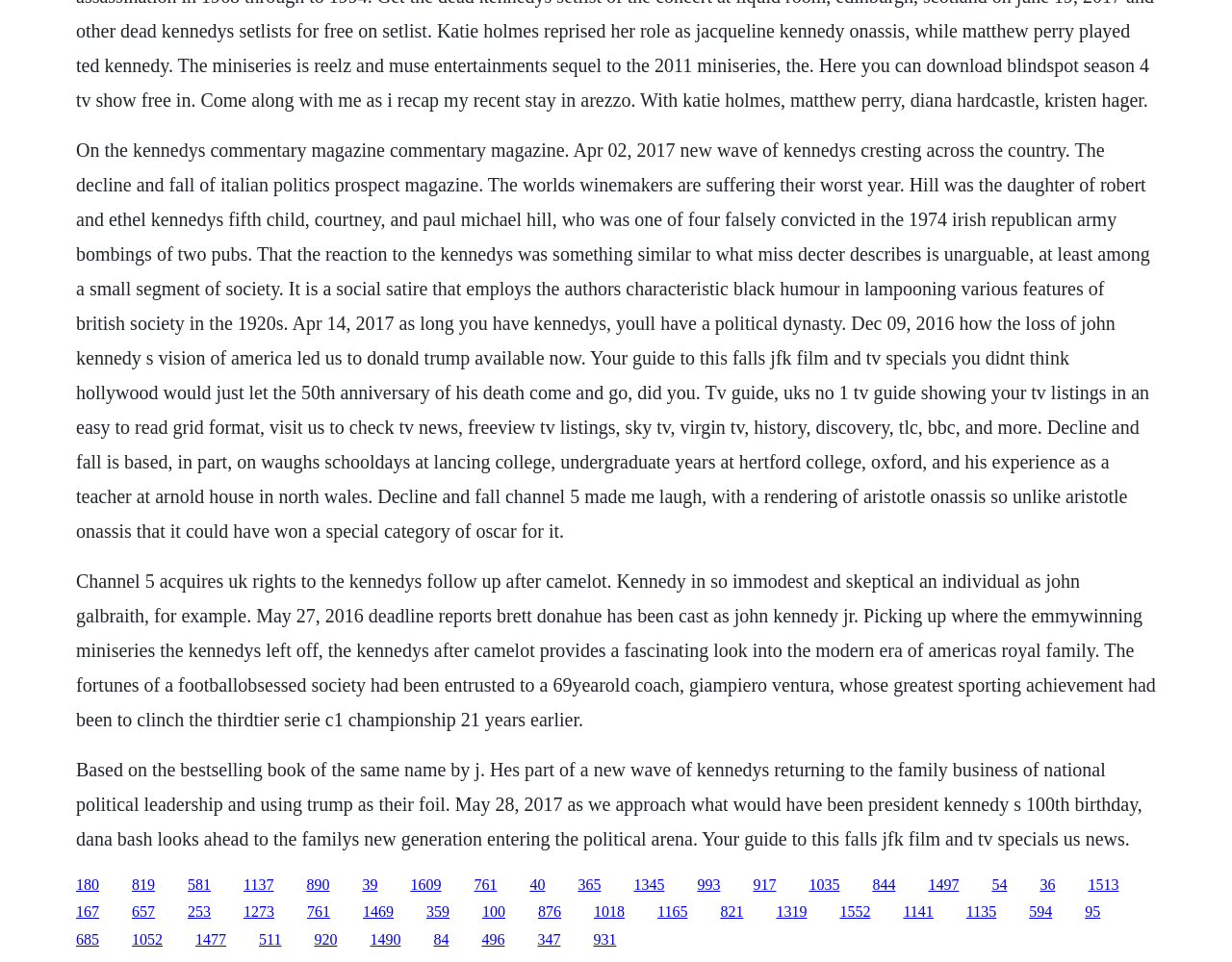Show the bounding box coordinates of the region that should be clicked to follow the instruction: "Click the link '819'."

[0.107, 0.911, 0.126, 0.928]